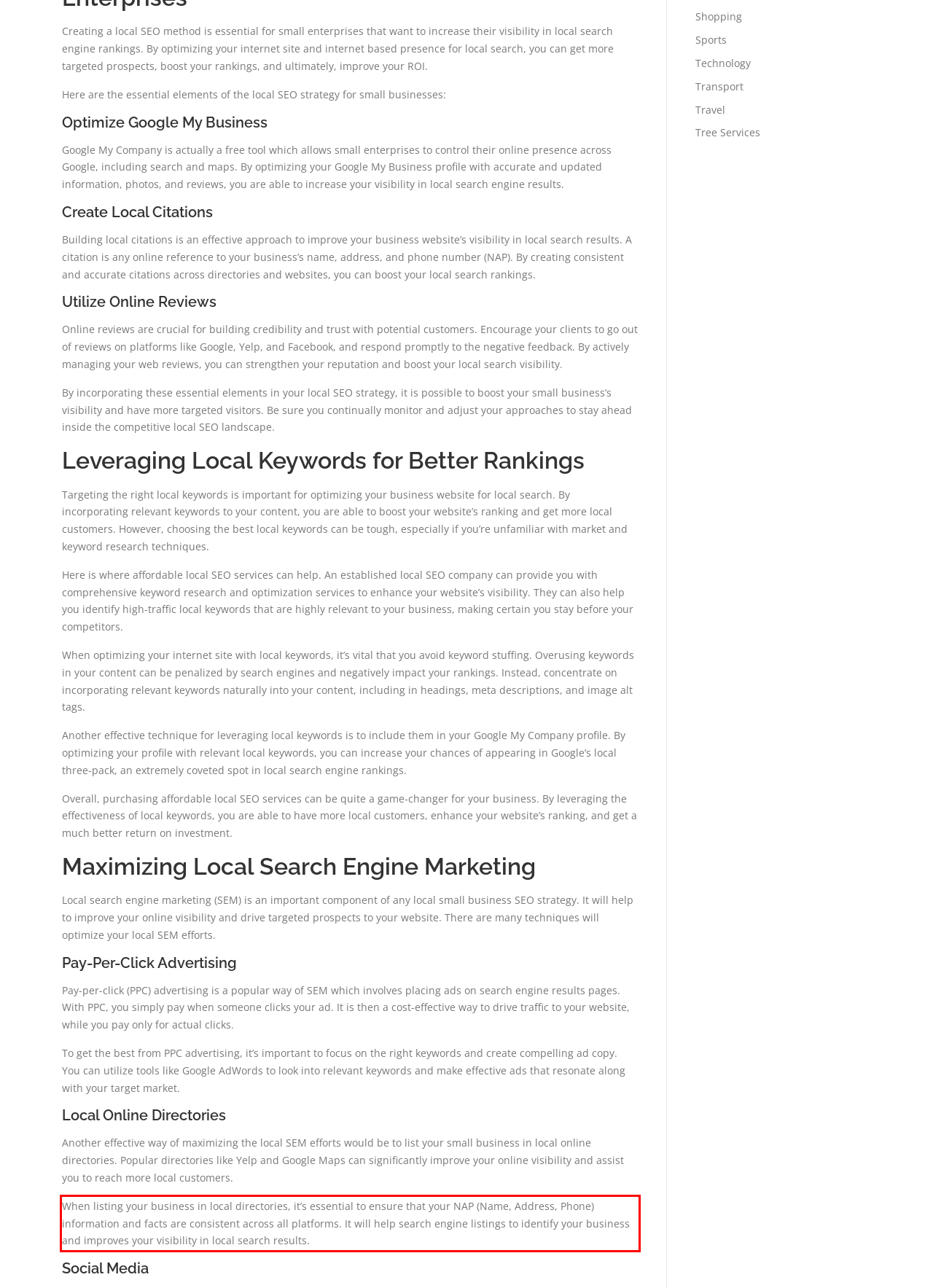Analyze the red bounding box in the provided webpage screenshot and generate the text content contained within.

When listing your business in local directories, it’s essential to ensure that your NAP (Name, Address, Phone) information and facts are consistent across all platforms. It will help search engine listings to identify your business and improves your visibility in local search results.